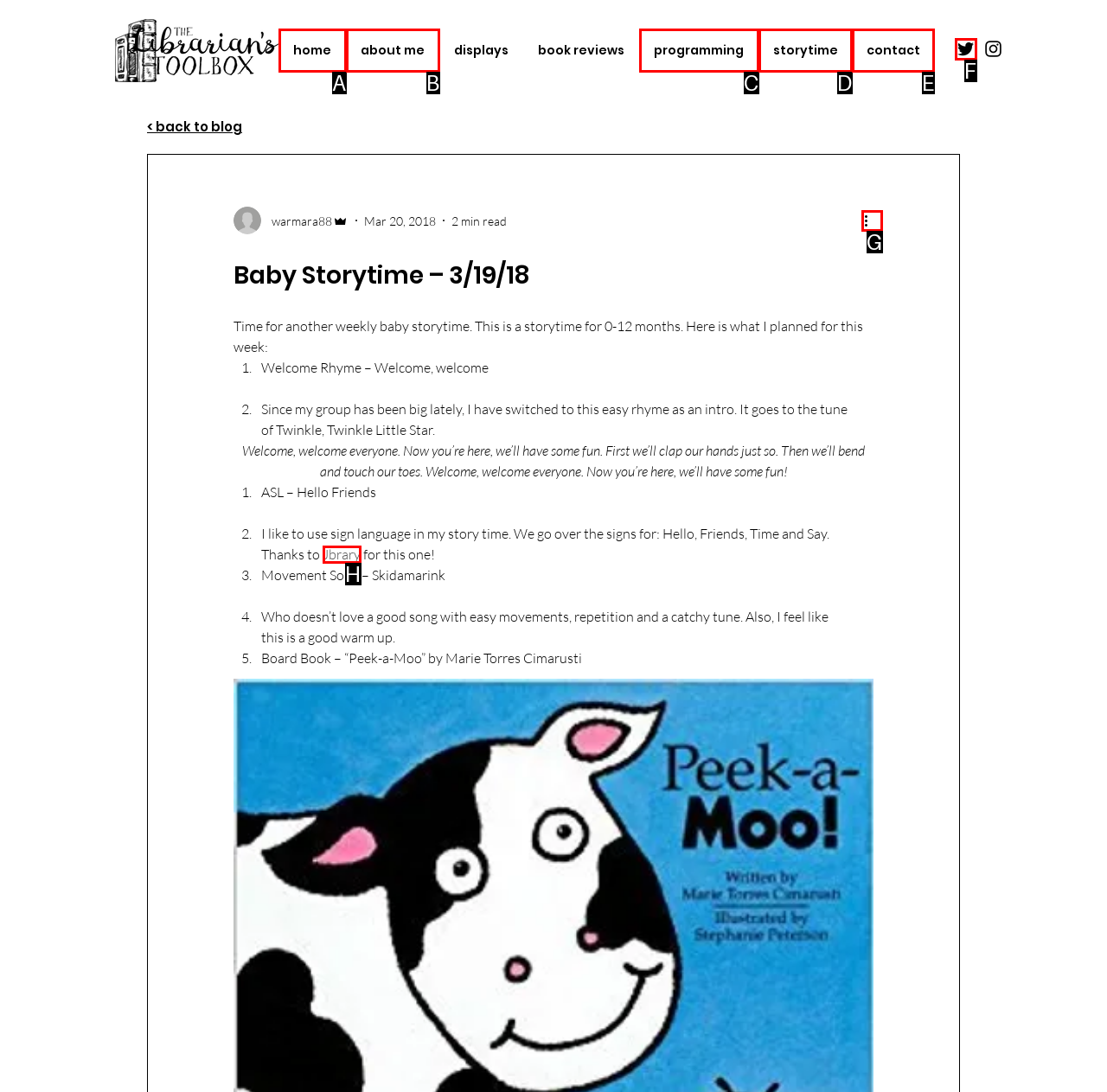Using the provided description: programming, select the HTML element that corresponds to it. Indicate your choice with the option's letter.

C